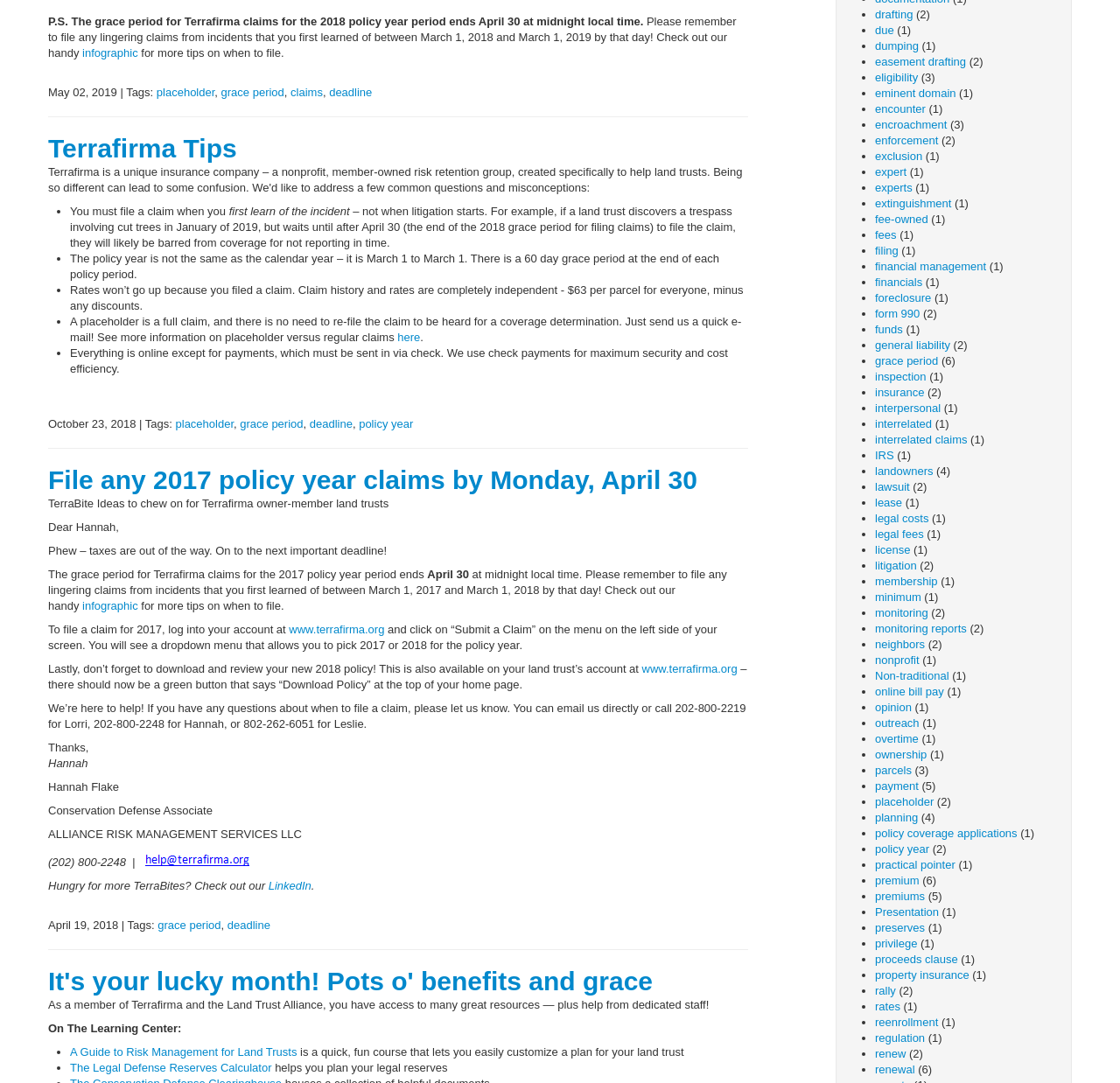Find the bounding box coordinates of the element you need to click on to perform this action: 'read the article about Terrafirma Tips'. The coordinates should be represented by four float values between 0 and 1, in the format [left, top, right, bottom].

[0.043, 0.123, 0.668, 0.152]